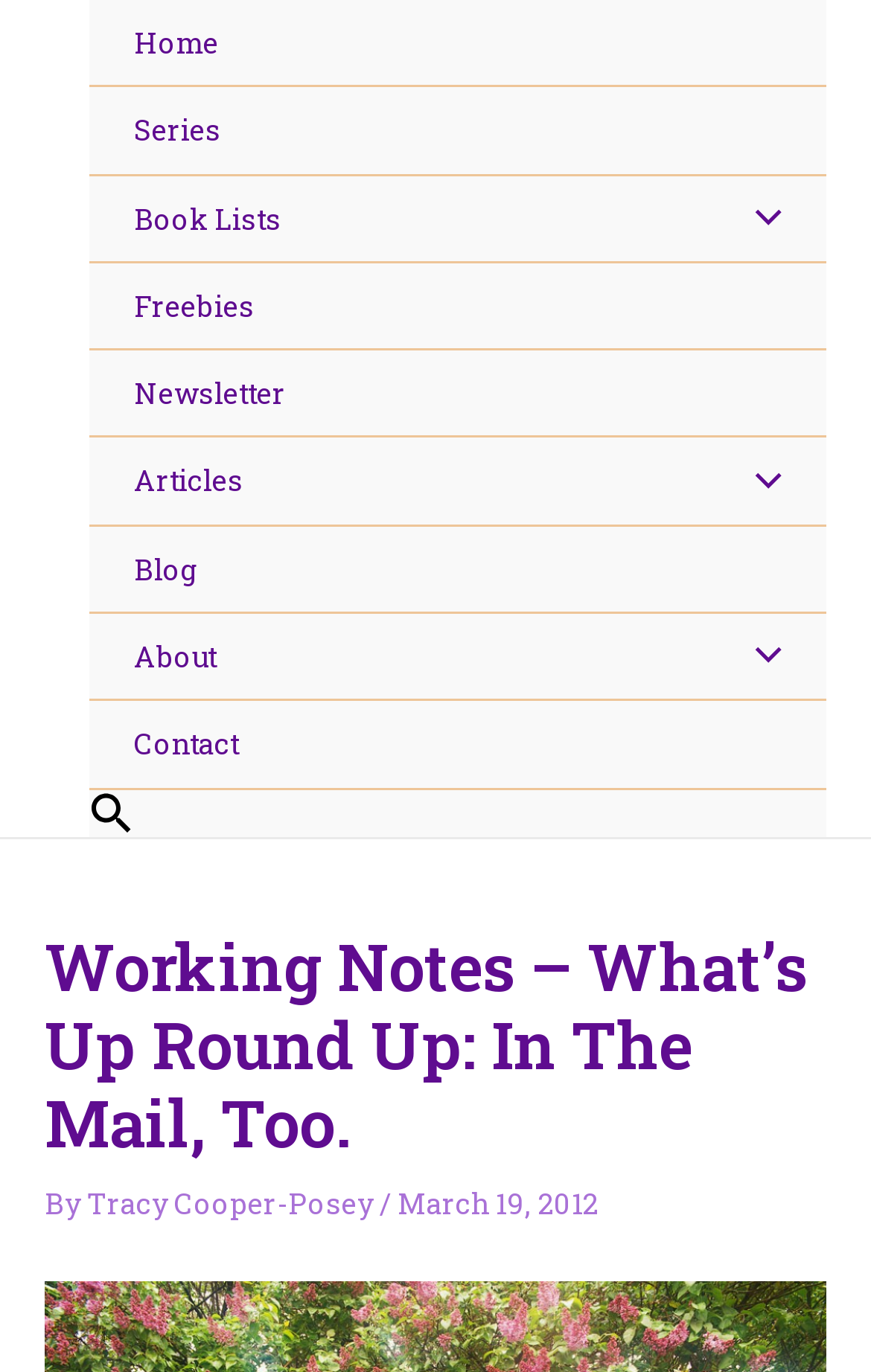Provide the bounding box coordinates of the area you need to click to execute the following instruction: "visit blog".

[0.103, 0.384, 0.949, 0.448]